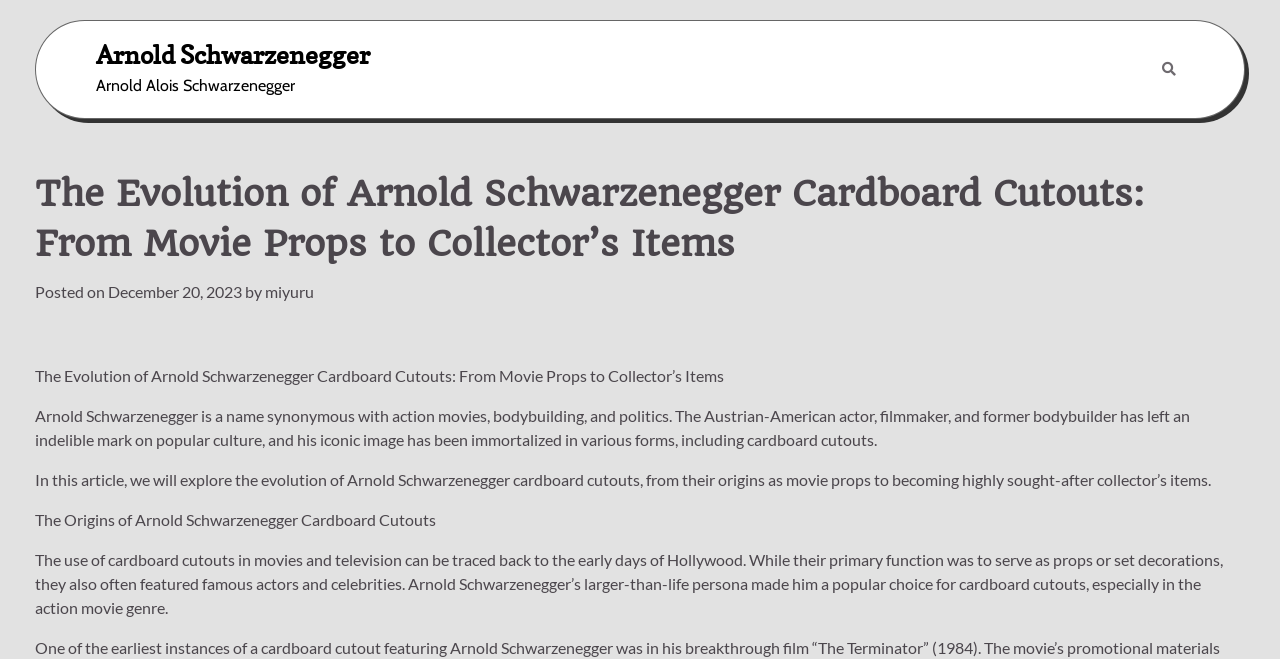What is the headline of the webpage?

The Evolution of Arnold Schwarzenegger Cardboard Cutouts: From Movie Props to Collector’s Items